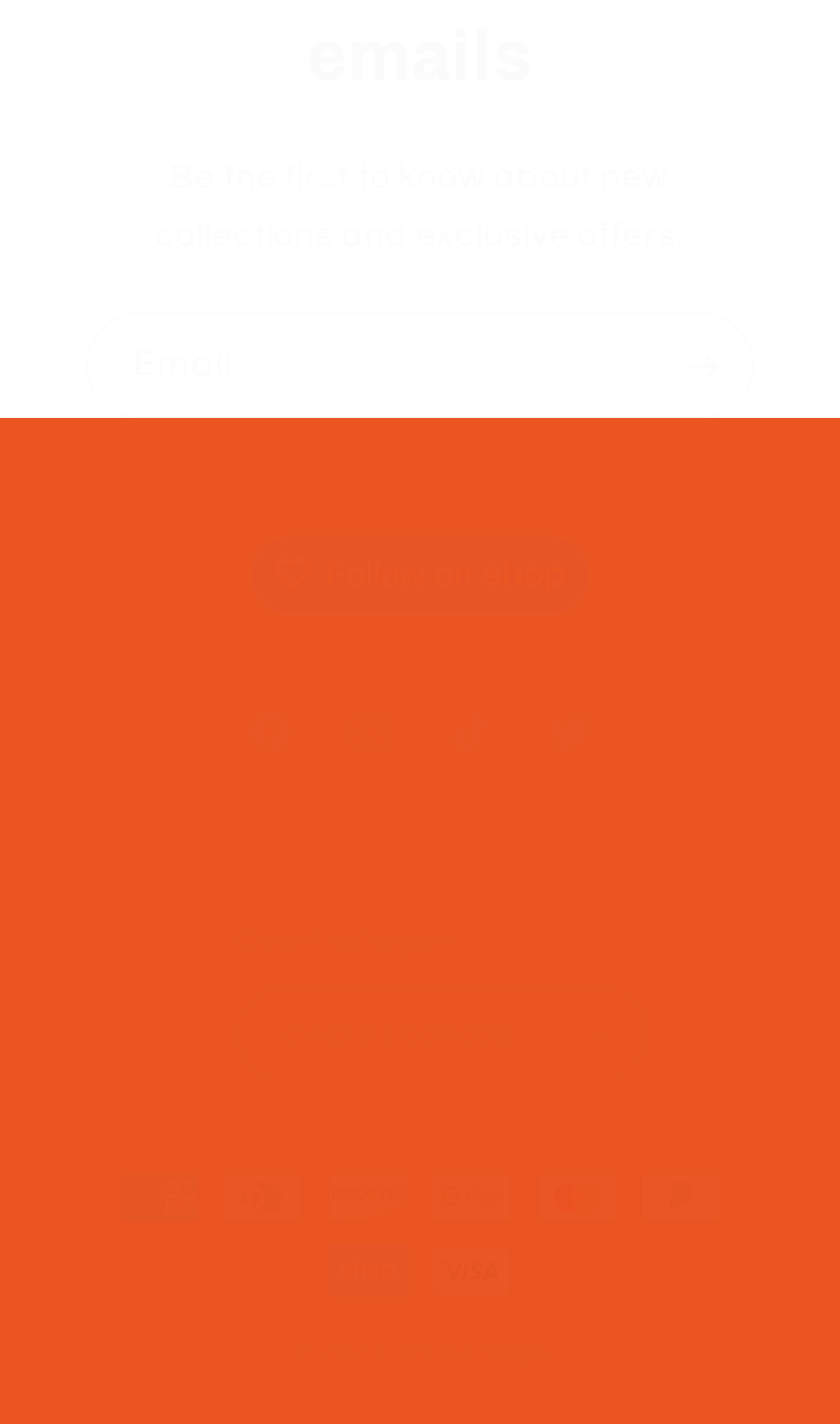Determine the bounding box coordinates of the region to click in order to accomplish the following instruction: "Enter email address". Provide the coordinates as four float numbers between 0 and 1, specifically [left, top, right, bottom].

[0.105, 0.221, 0.895, 0.293]